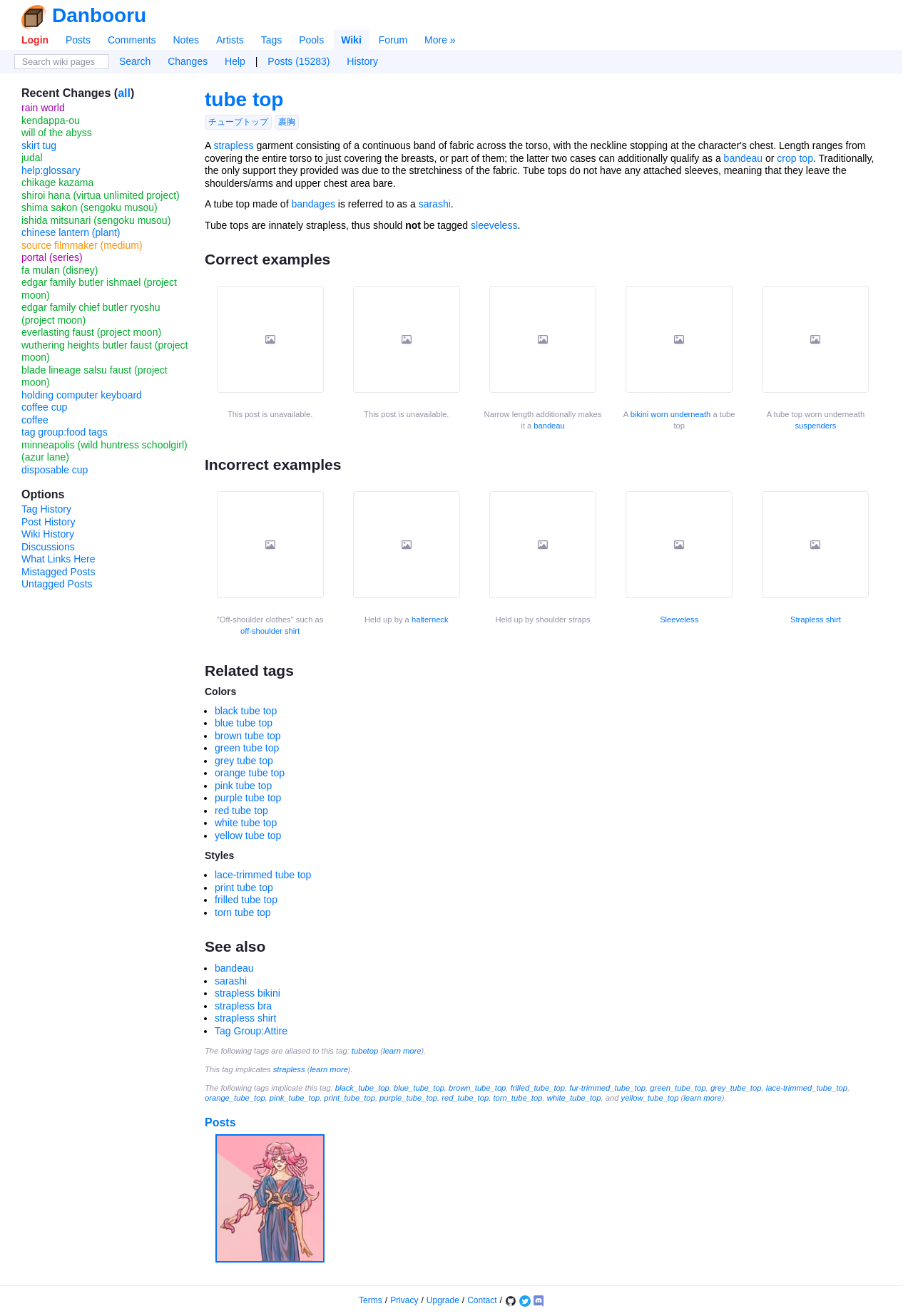Pinpoint the bounding box coordinates of the area that should be clicked to complete the following instruction: "Login". The coordinates must be given as four float numbers between 0 and 1, i.e., [left, top, right, bottom].

[0.016, 0.023, 0.061, 0.038]